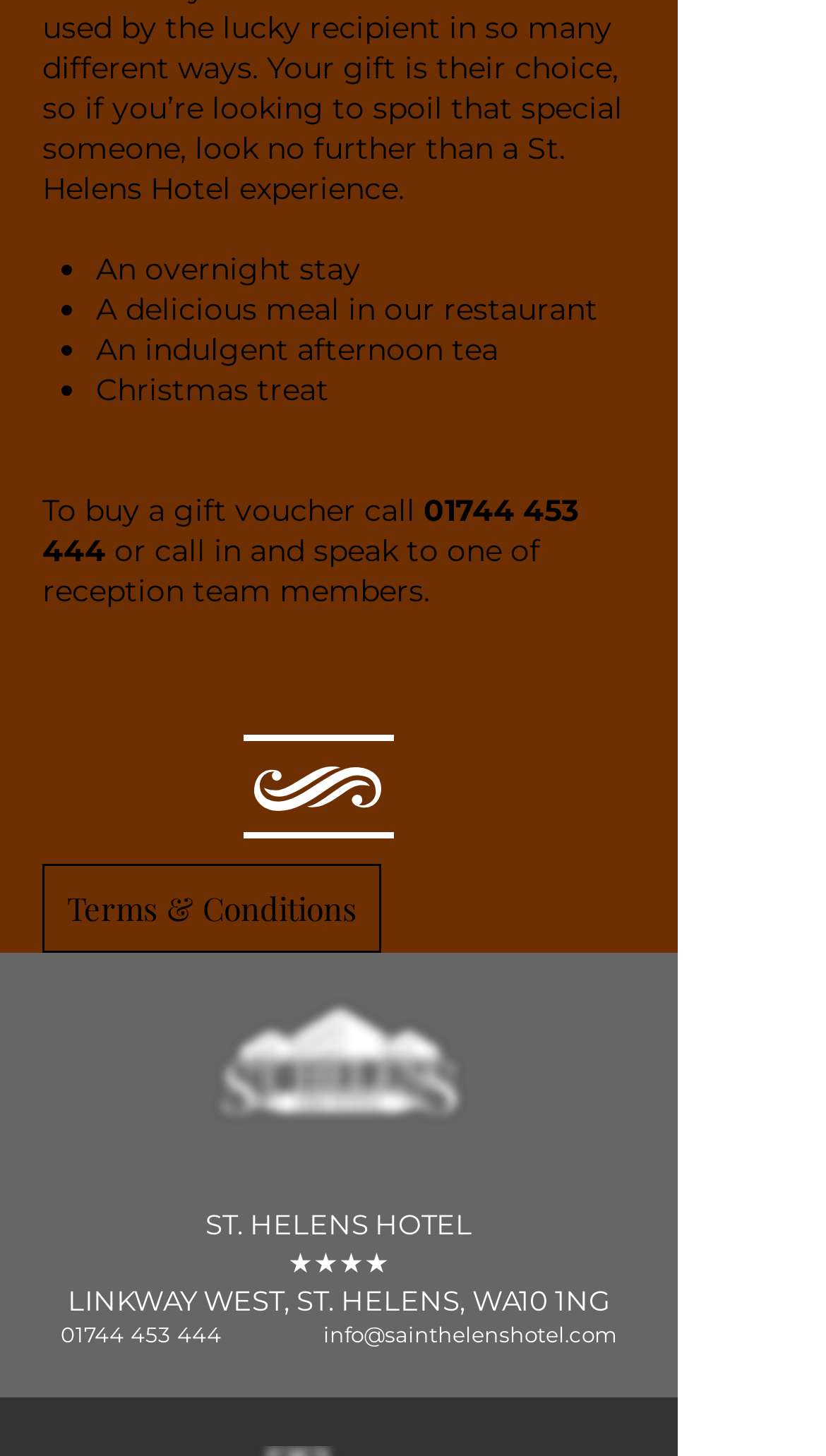Specify the bounding box coordinates of the area to click in order to follow the given instruction: "Call to buy a gift voucher."

[0.051, 0.337, 0.7, 0.391]